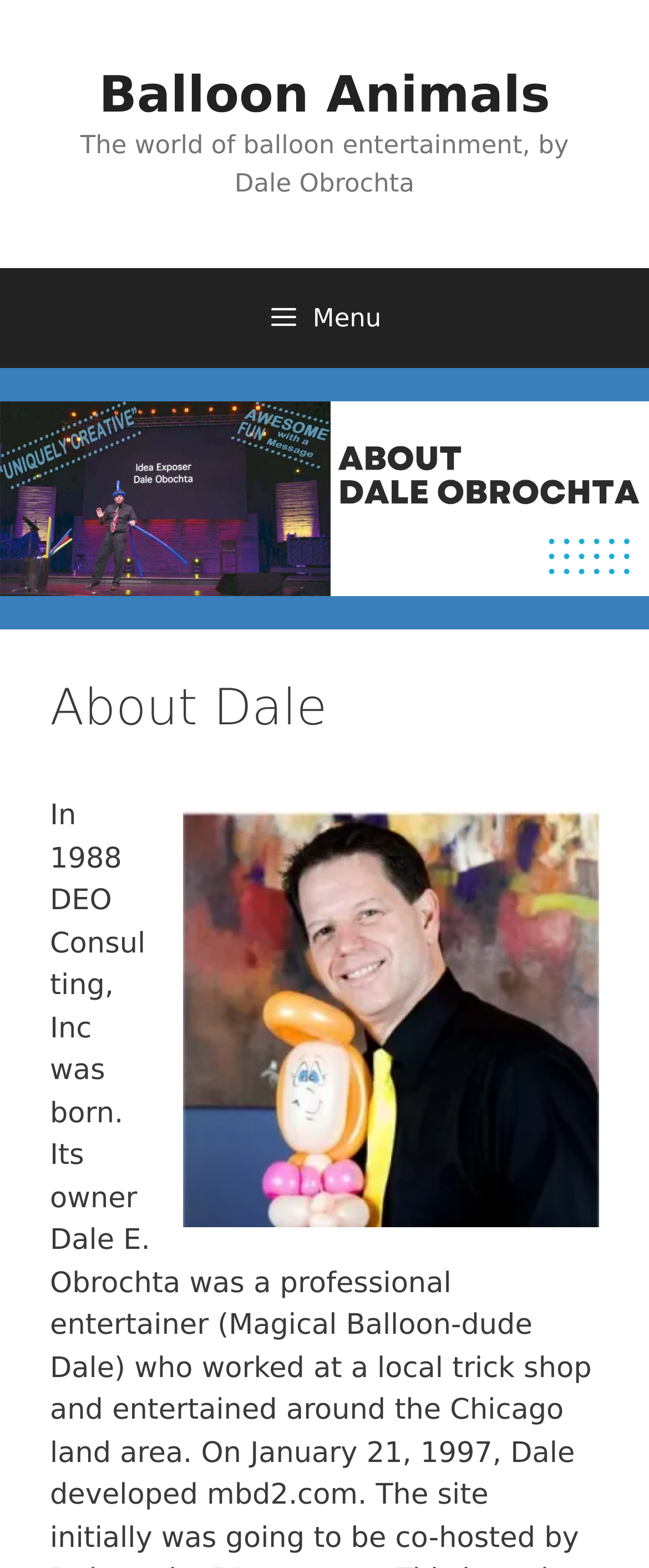Extract the bounding box for the UI element that matches this description: "Balloon Animals".

[0.152, 0.042, 0.848, 0.08]